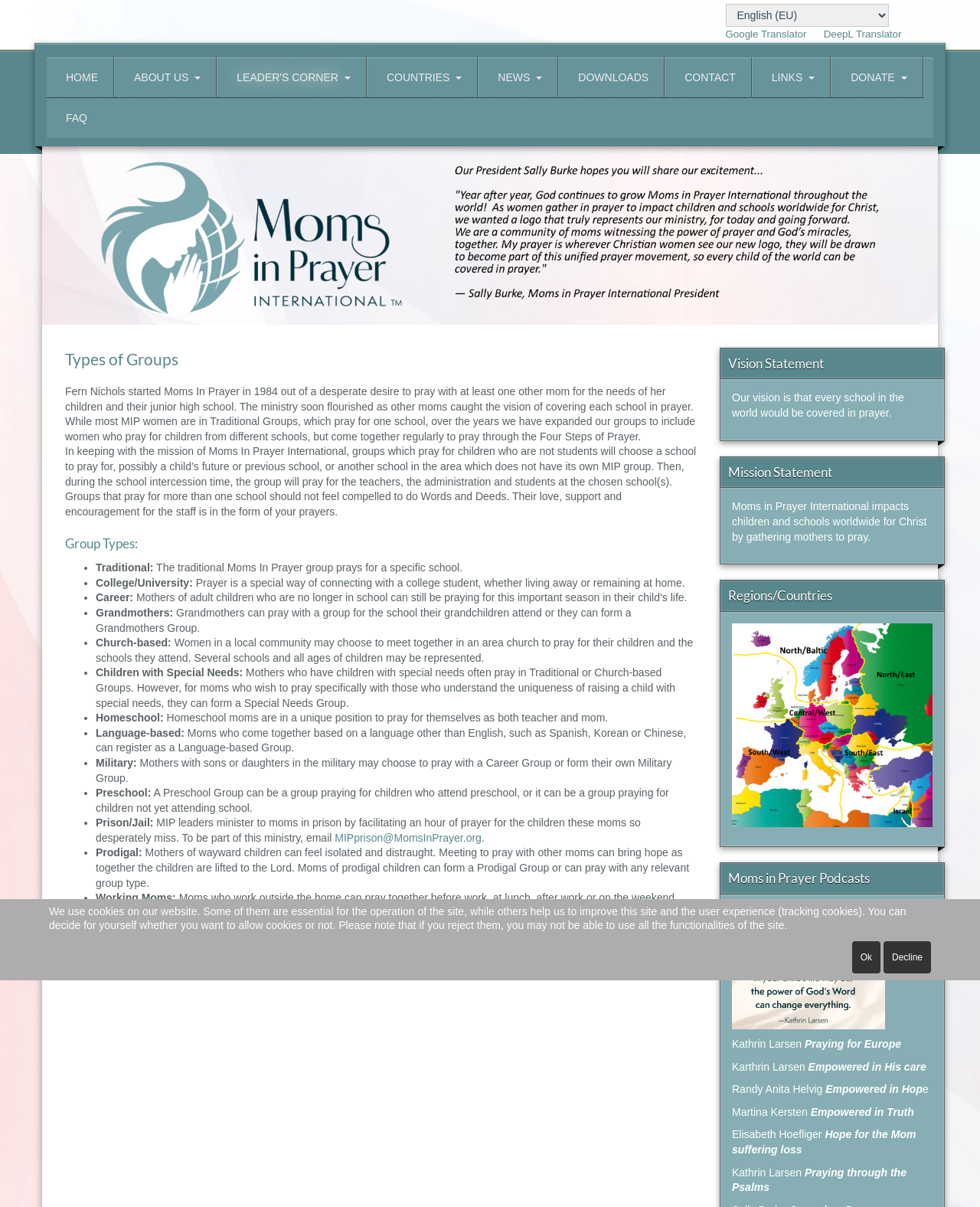Please identify the bounding box coordinates of the area that needs to be clicked to fulfill the following instruction: "listen to the Moms in Prayer Podcast."

[0.747, 0.751, 0.769, 0.761]